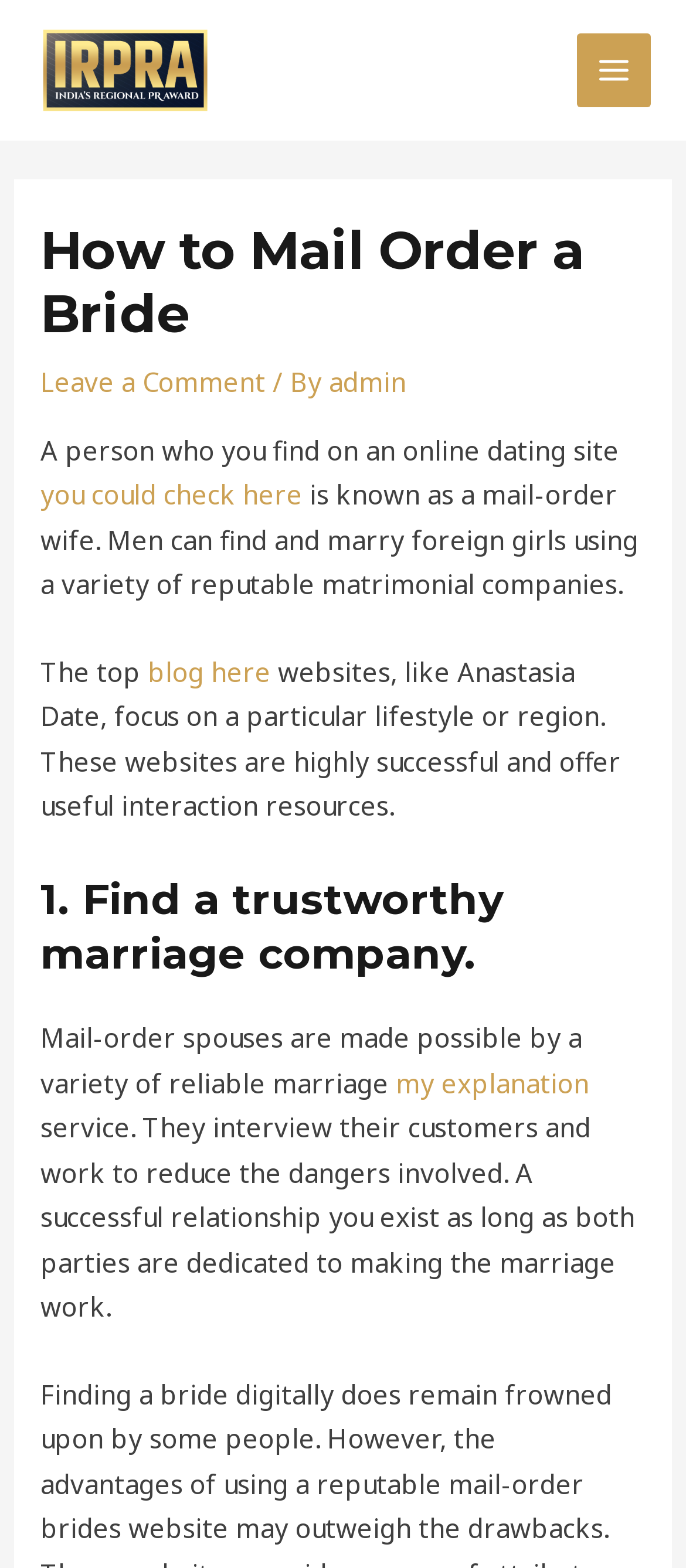What is required for a successful mail-order marriage?
Answer the question in as much detail as possible.

According to the webpage, a successful mail-order marriage requires dedication from both parties, meaning that both the man and the woman must be committed to making the marriage work.